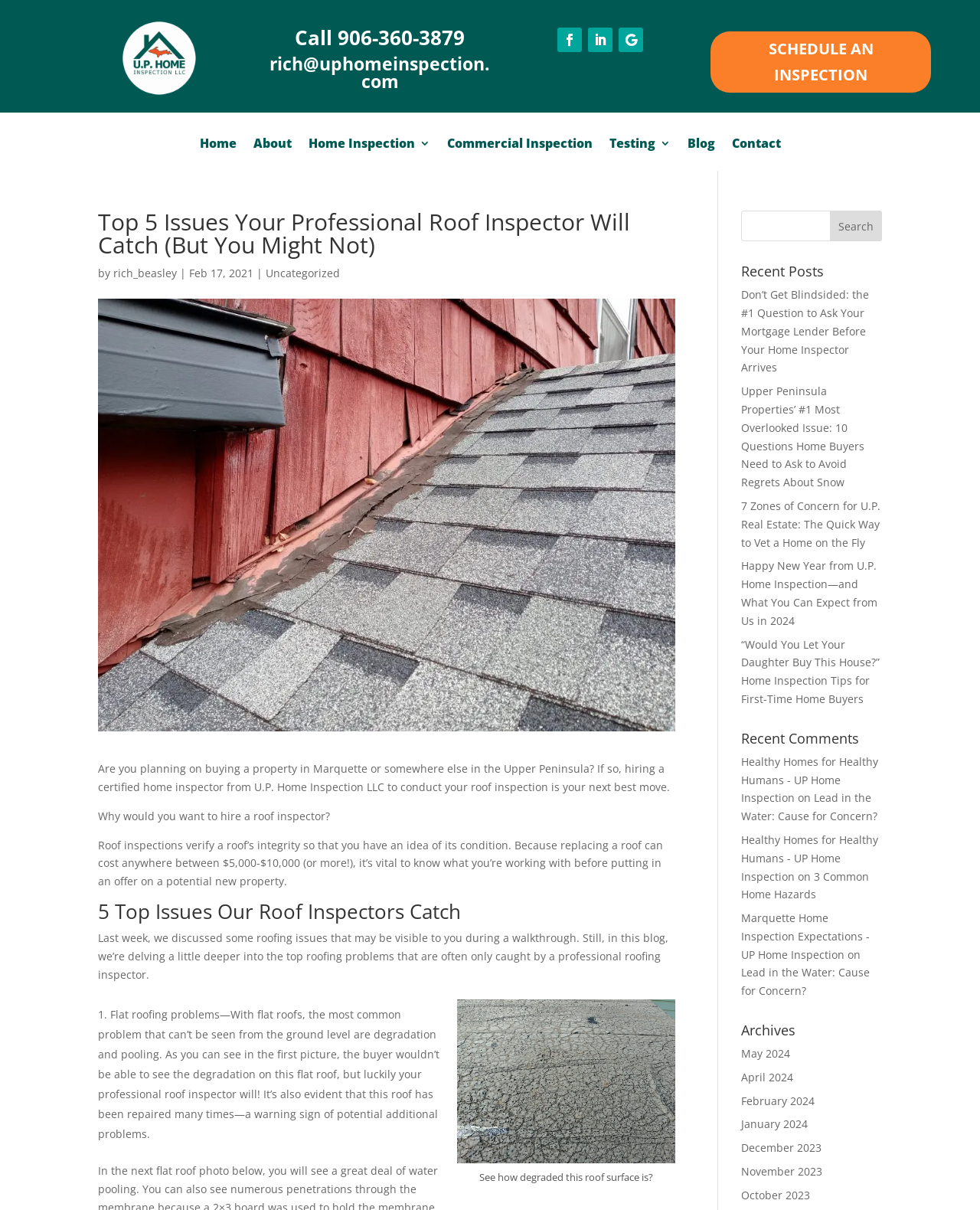Please find the bounding box coordinates of the section that needs to be clicked to achieve this instruction: "Call the phone number".

[0.275, 0.023, 0.5, 0.045]